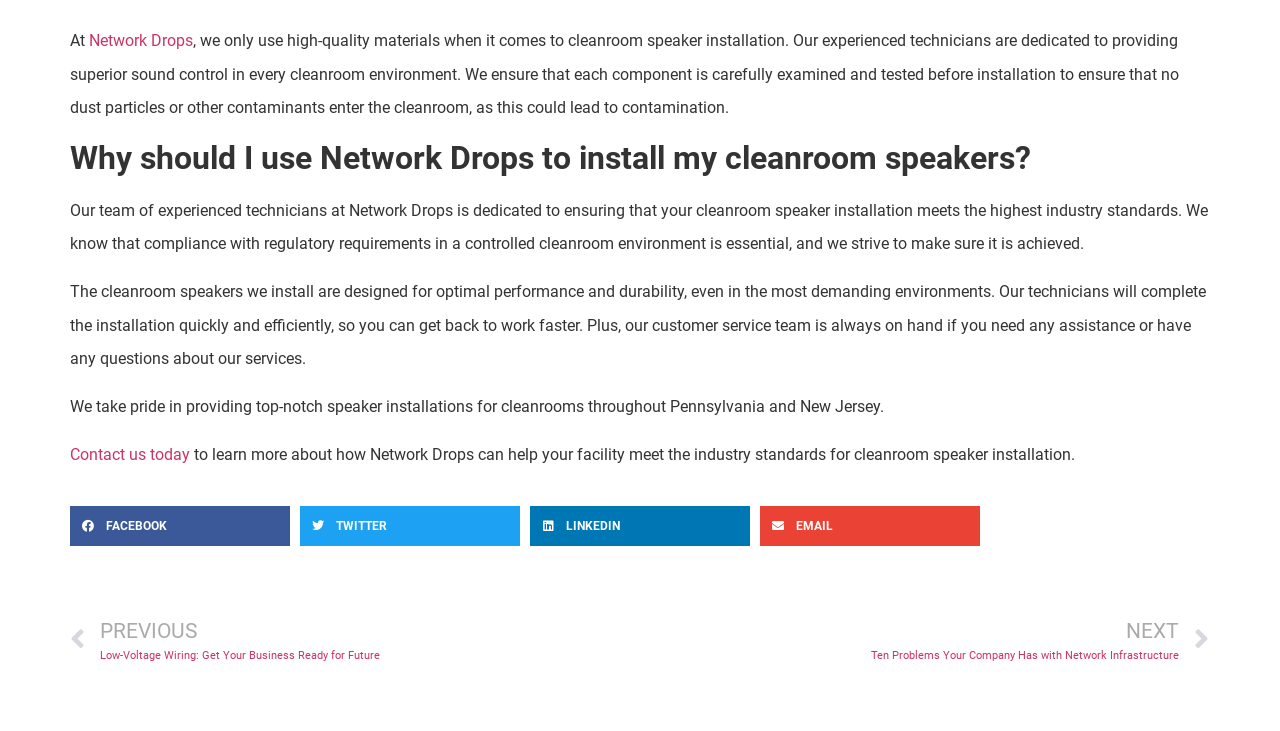Based on the provided description, "Network Drops", find the bounding box of the corresponding UI element in the screenshot.

[0.07, 0.042, 0.151, 0.068]